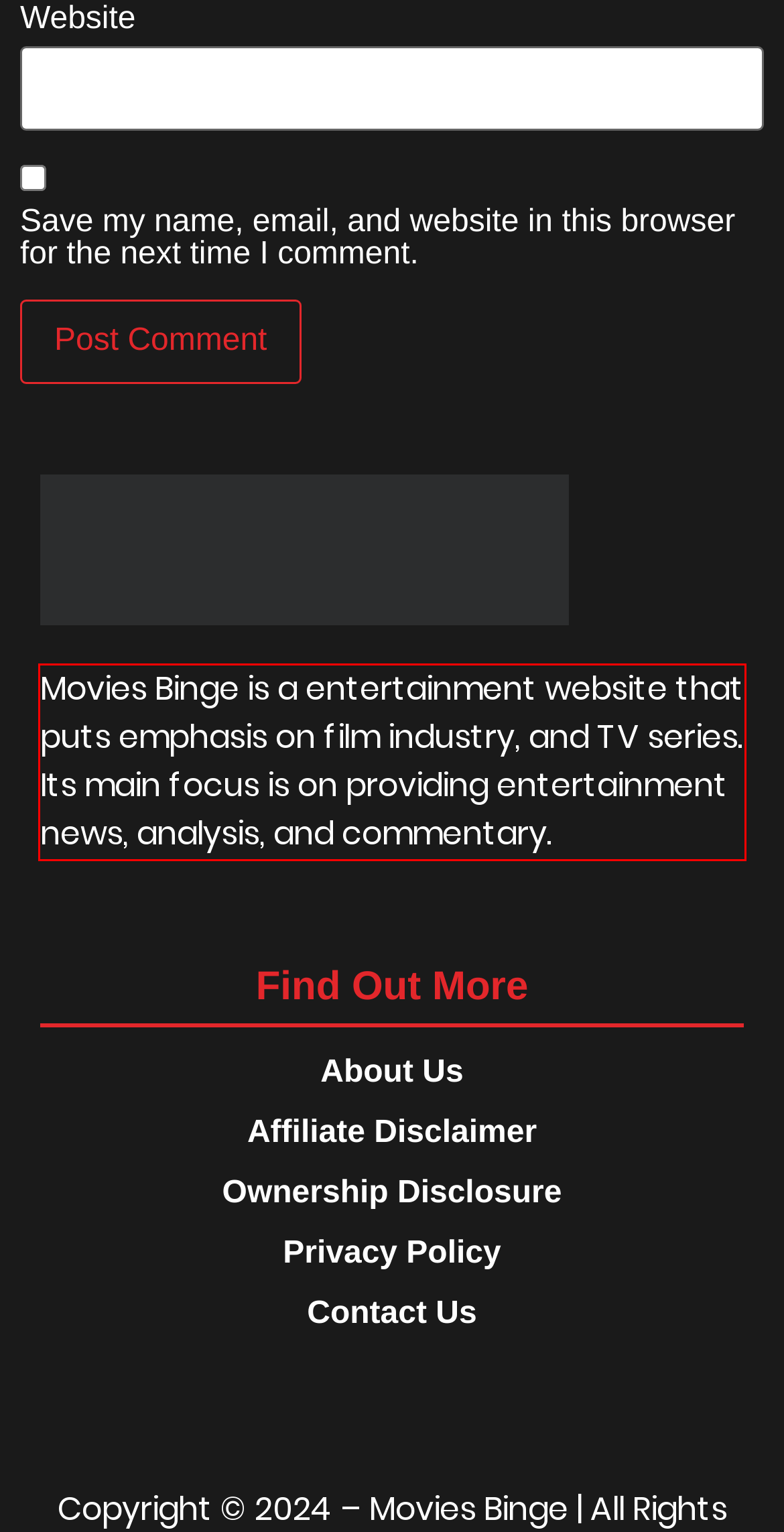Given a webpage screenshot with a red bounding box, perform OCR to read and deliver the text enclosed by the red bounding box.

Movies Binge is a entertainment website that puts emphasis on film industry, and TV series. Its main focus is on providing entertainment news, analysis, and commentary.